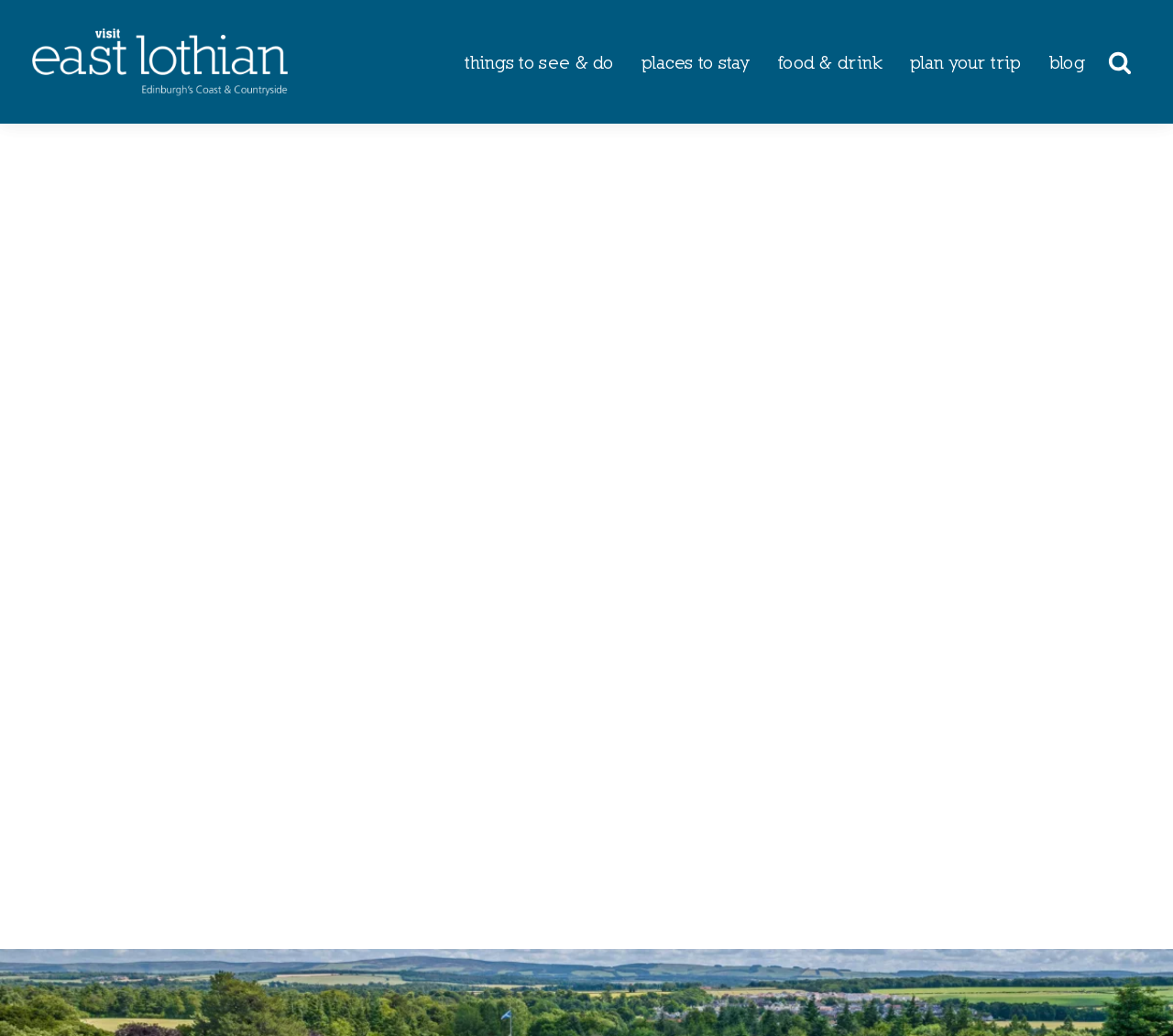Determine the bounding box coordinates for the area that should be clicked to carry out the following instruction: "Explore boutique shopping".

[0.268, 0.185, 0.488, 0.267]